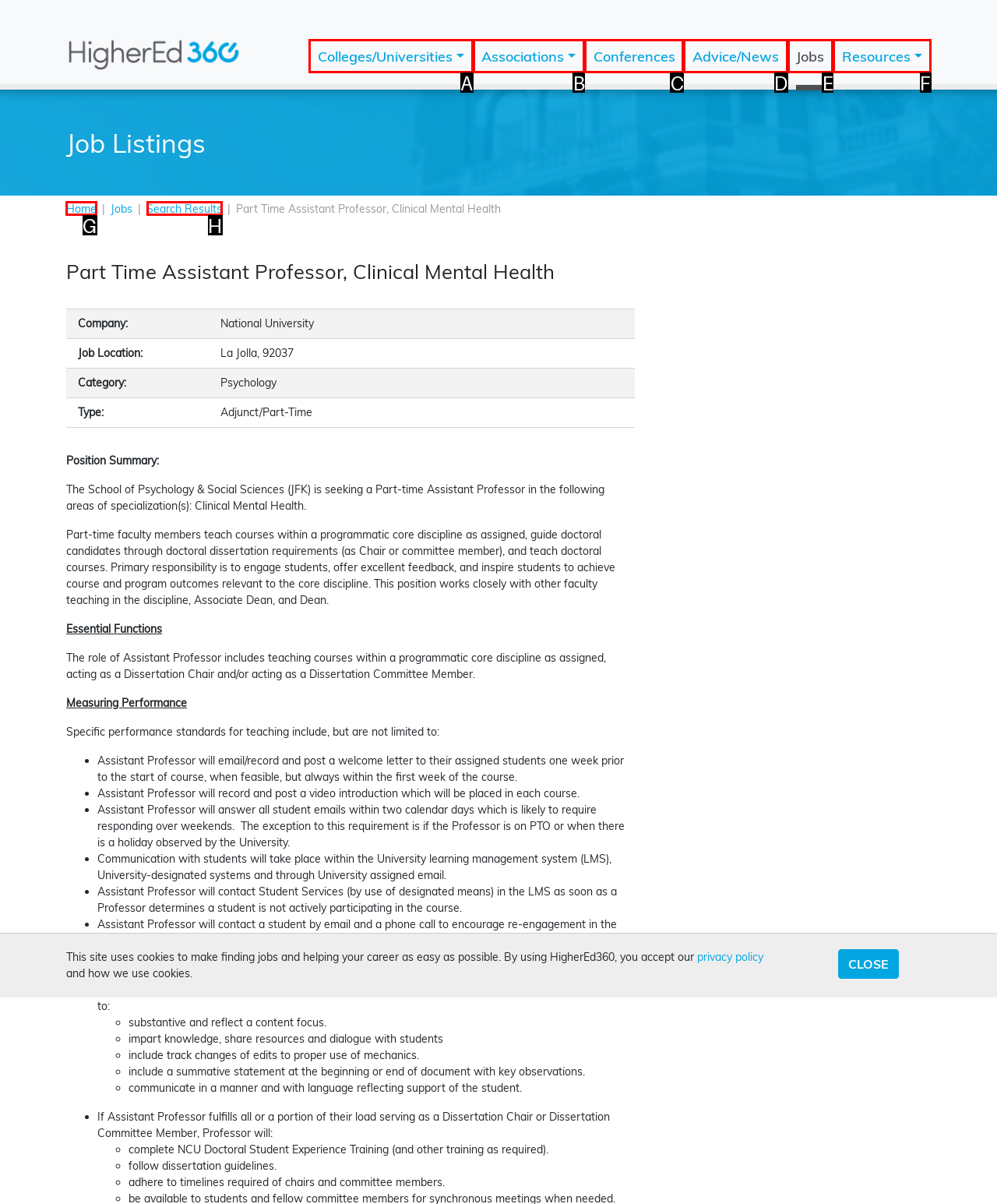Determine which HTML element to click on in order to complete the action: Subscribe to the newsletter.
Reply with the letter of the selected option.

None